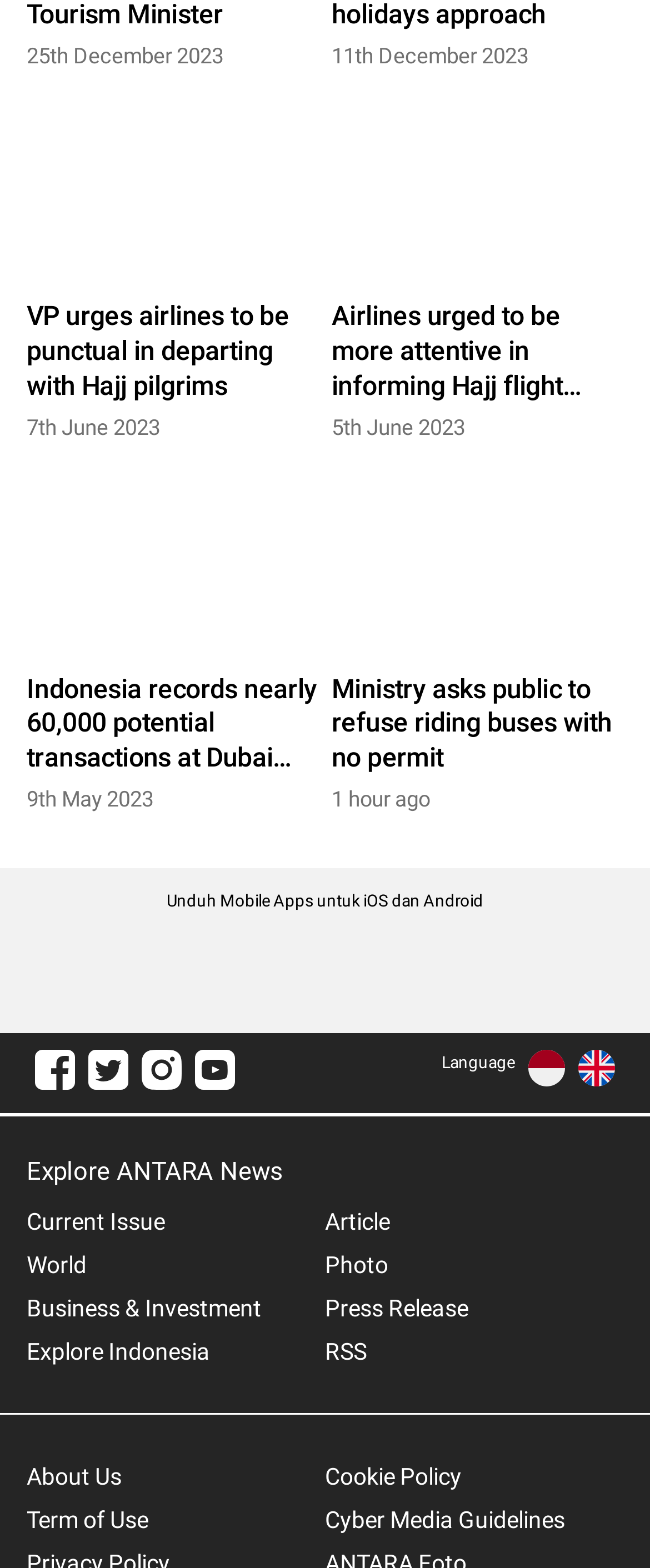What is the language of the website?
Using the visual information, respond with a single word or phrase.

Multiple